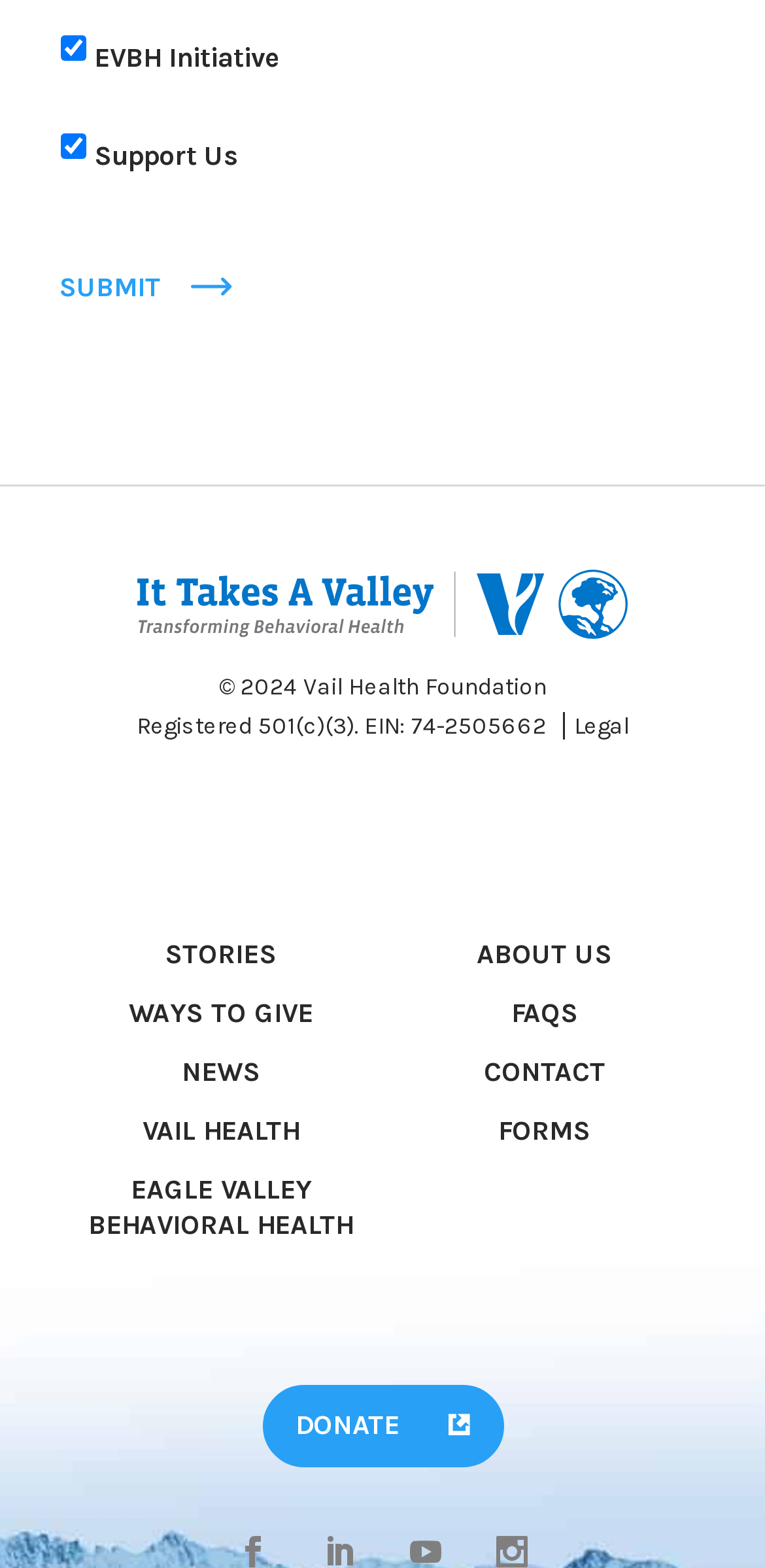Locate the bounding box coordinates of the element that should be clicked to execute the following instruction: "Select the EVBH Initiative checkbox".

[0.079, 0.023, 0.113, 0.039]